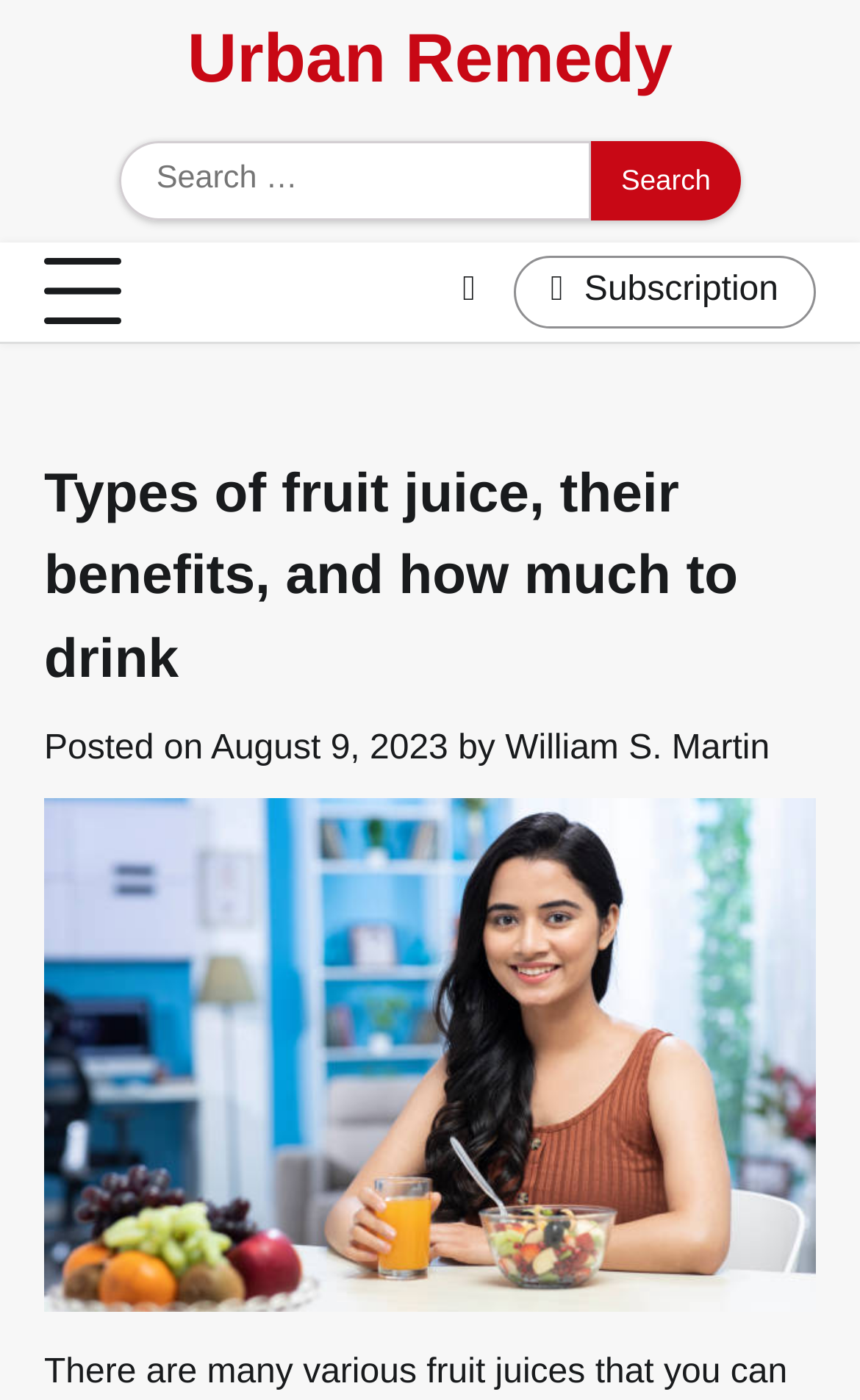Determine and generate the text content of the webpage's headline.

Types of fruit juice, their benefits, and how much to drink